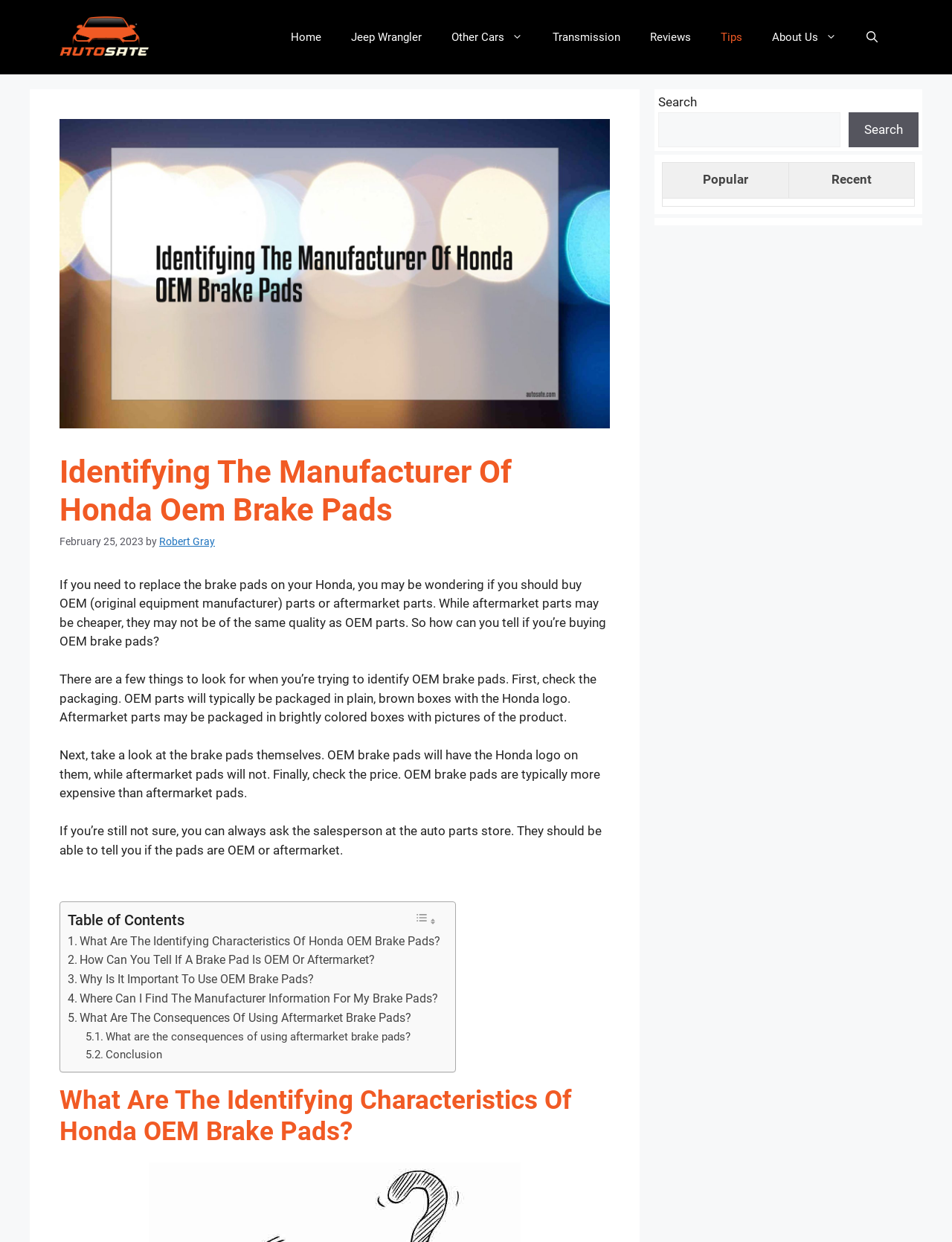Using the description: "alt="We talk all about cars"", determine the UI element's bounding box coordinates. Ensure the coordinates are in the format of four float numbers between 0 and 1, i.e., [left, top, right, bottom].

[0.062, 0.023, 0.156, 0.035]